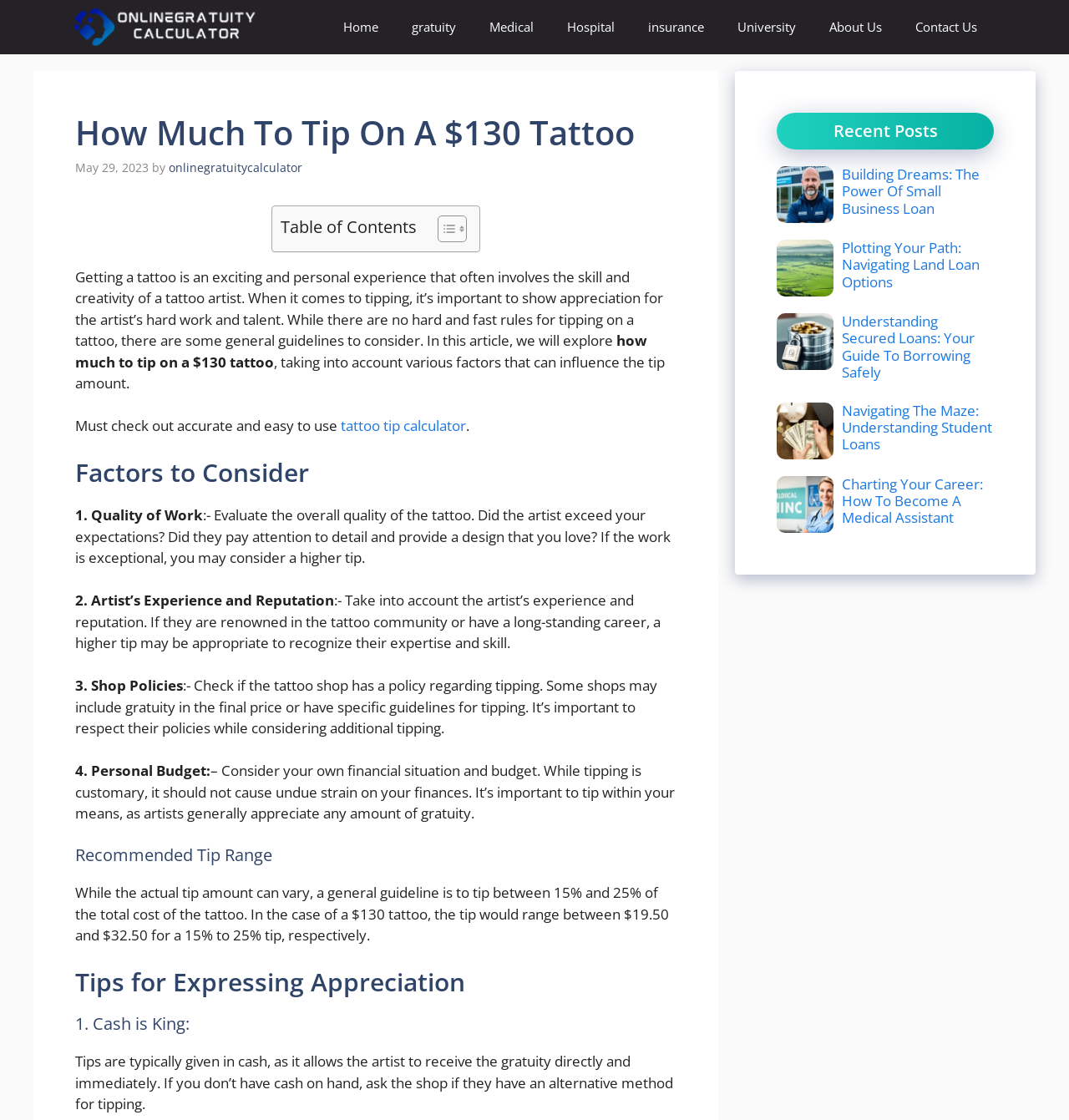Can you show the bounding box coordinates of the region to click on to complete the task described in the instruction: "Check out the 'tattoo tip calculator'"?

[0.319, 0.372, 0.436, 0.389]